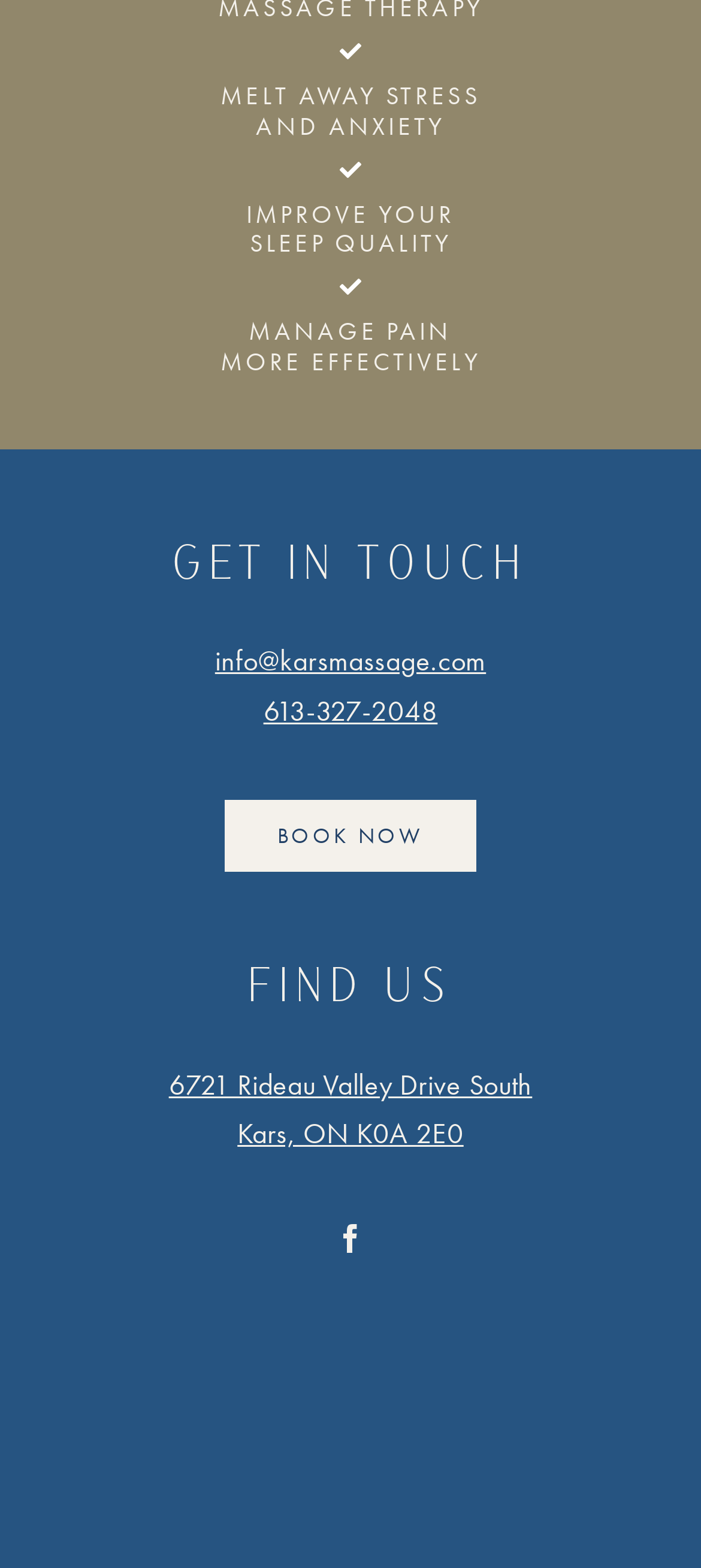Please answer the following question using a single word or phrase: 
What is the main theme of this webpage?

Massage therapy